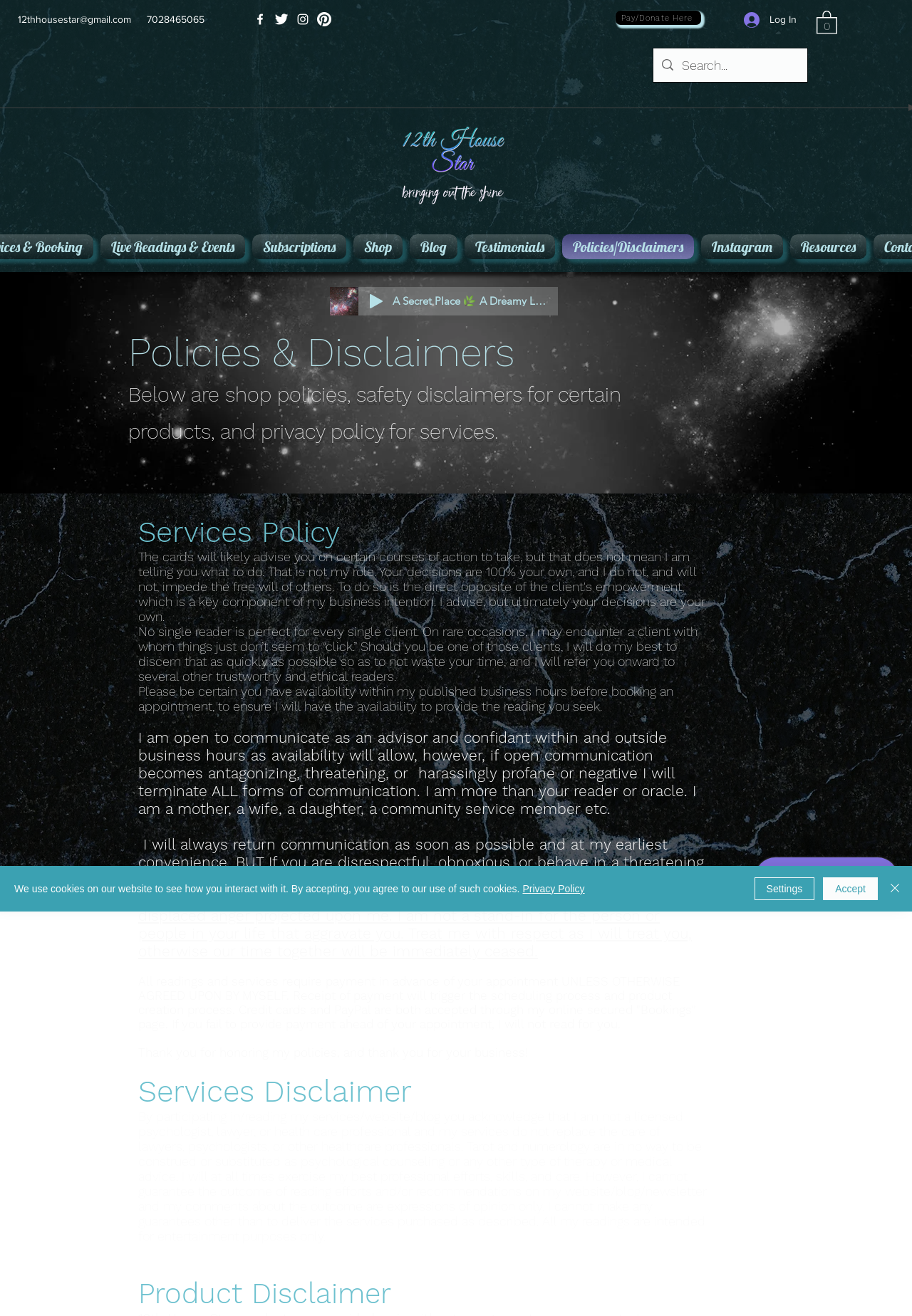Specify the bounding box coordinates of the element's area that should be clicked to execute the given instruction: "Visit the 'Policies/Disclaimers' page". The coordinates should be four float numbers between 0 and 1, i.e., [left, top, right, bottom].

[0.612, 0.178, 0.765, 0.197]